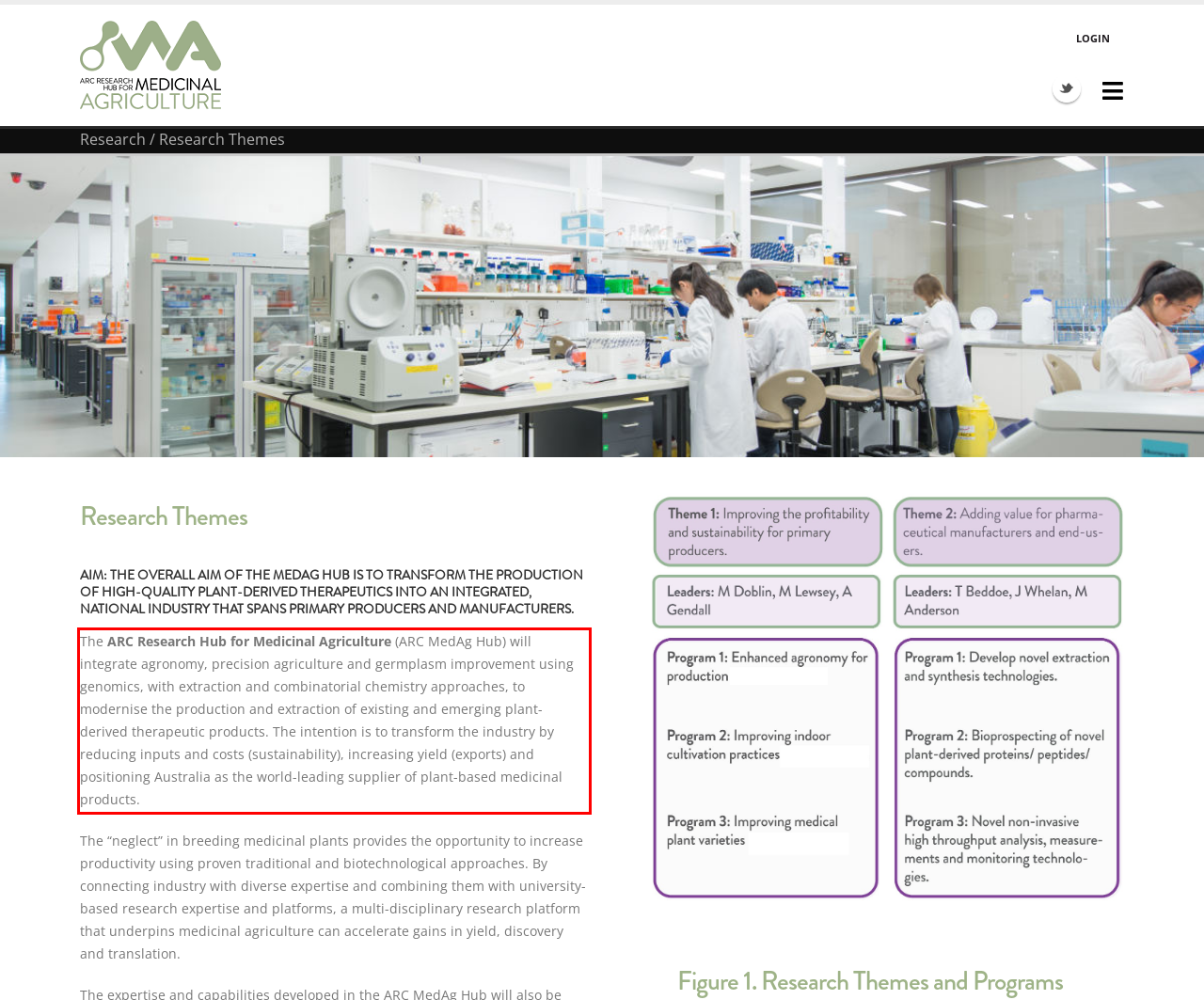View the screenshot of the webpage and identify the UI element surrounded by a red bounding box. Extract the text contained within this red bounding box.

The ARC Research Hub for Medicinal Agriculture (ARC MedAg Hub) will integrate agronomy, precision agriculture and germplasm improvement using genomics, with extraction and combinatorial chemistry approaches, to modernise the production and extraction of existing and emerging plant-derived therapeutic products. The intention is to transform the industry by reducing inputs and costs (sustainability), increasing yield (exports) and positioning Australia as the world-leading supplier of plant-based medicinal products.